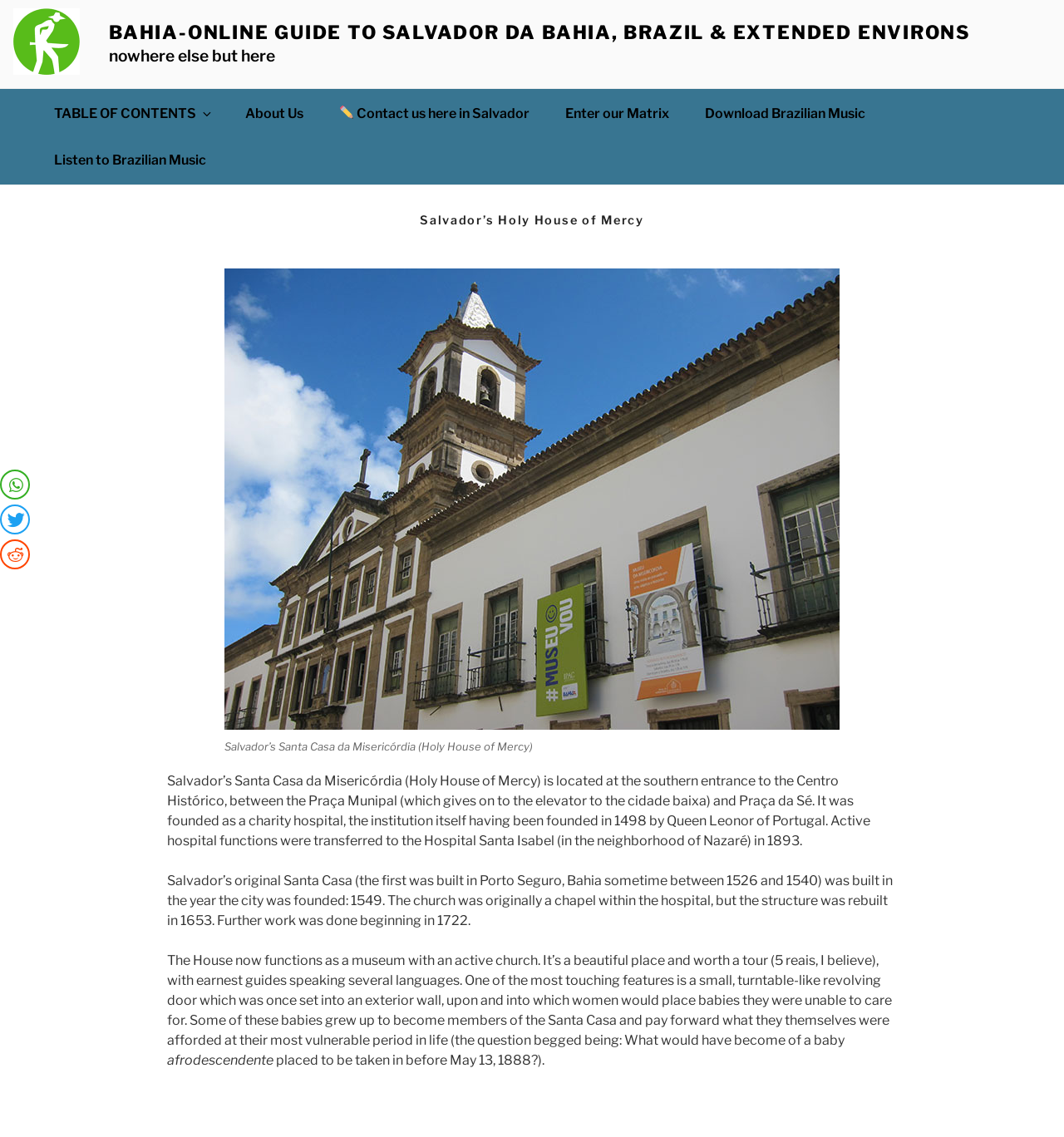Locate the bounding box coordinates of the segment that needs to be clicked to meet this instruction: "Click the link to Contact us here in Salvador".

[0.303, 0.08, 0.513, 0.12]